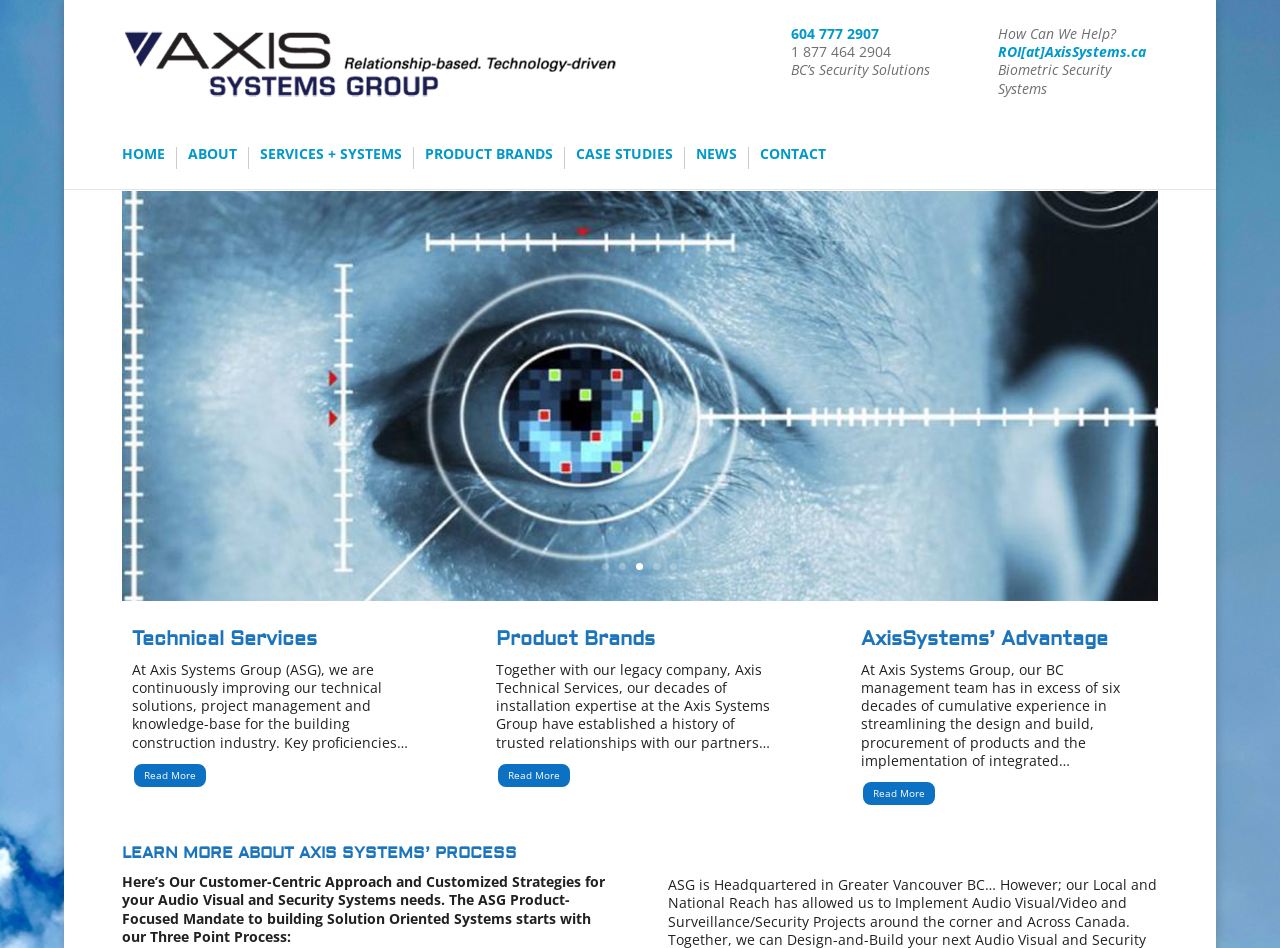How many navigation links are there?
Please answer the question with a detailed and comprehensive explanation.

I counted the number of links in the navigation menu by looking at the links with bounding box coordinates [0.095, 0.155, 0.129, 0.178], [0.147, 0.155, 0.185, 0.178], [0.203, 0.155, 0.314, 0.178], [0.332, 0.155, 0.432, 0.178], [0.45, 0.155, 0.525, 0.178], [0.543, 0.155, 0.575, 0.178], and [0.593, 0.155, 0.645, 0.178]. There are 7 links in total.